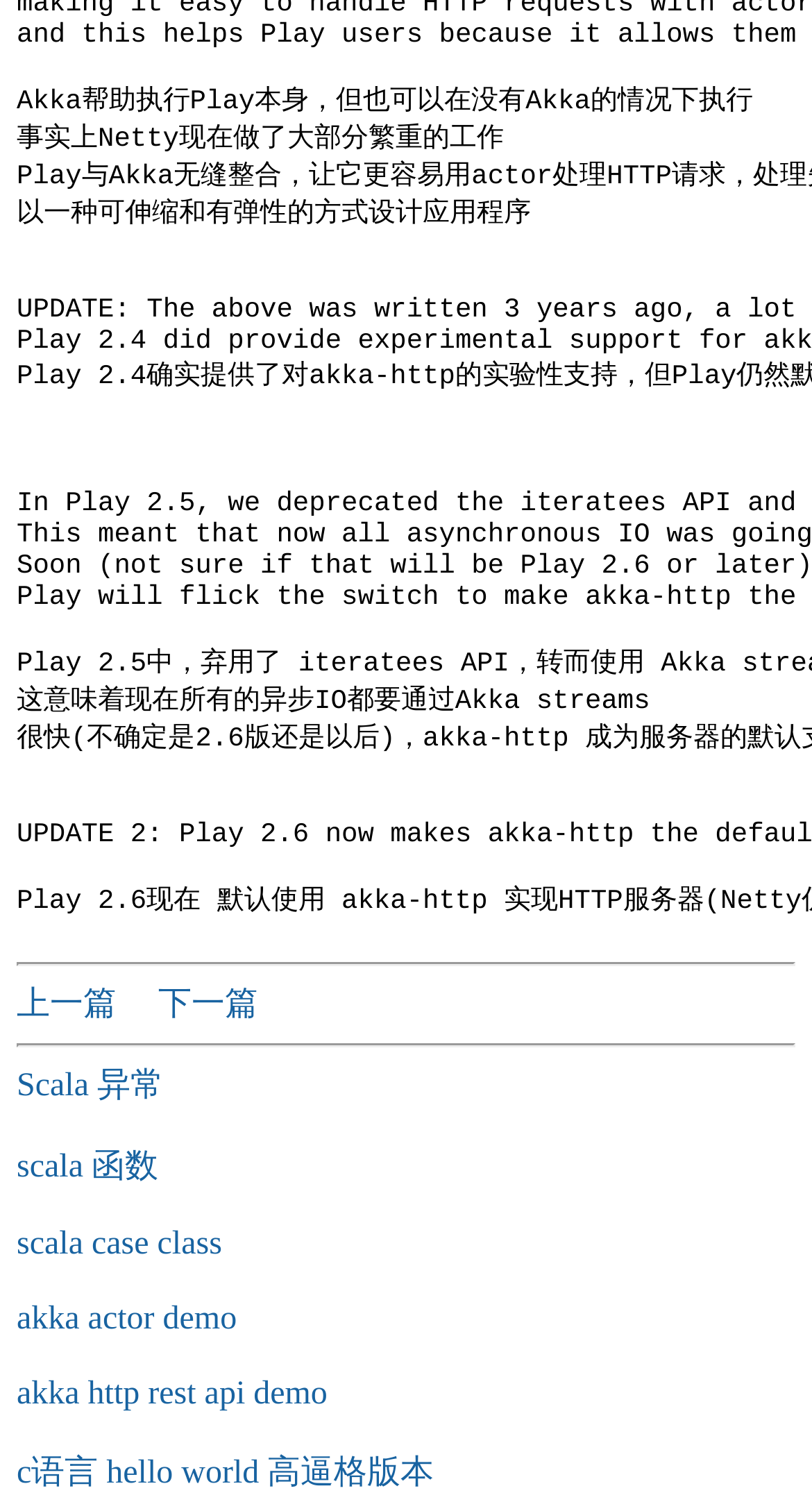What is the y-coordinate of the top of the last link?
Provide a concise answer using a single word or phrase based on the image.

0.969